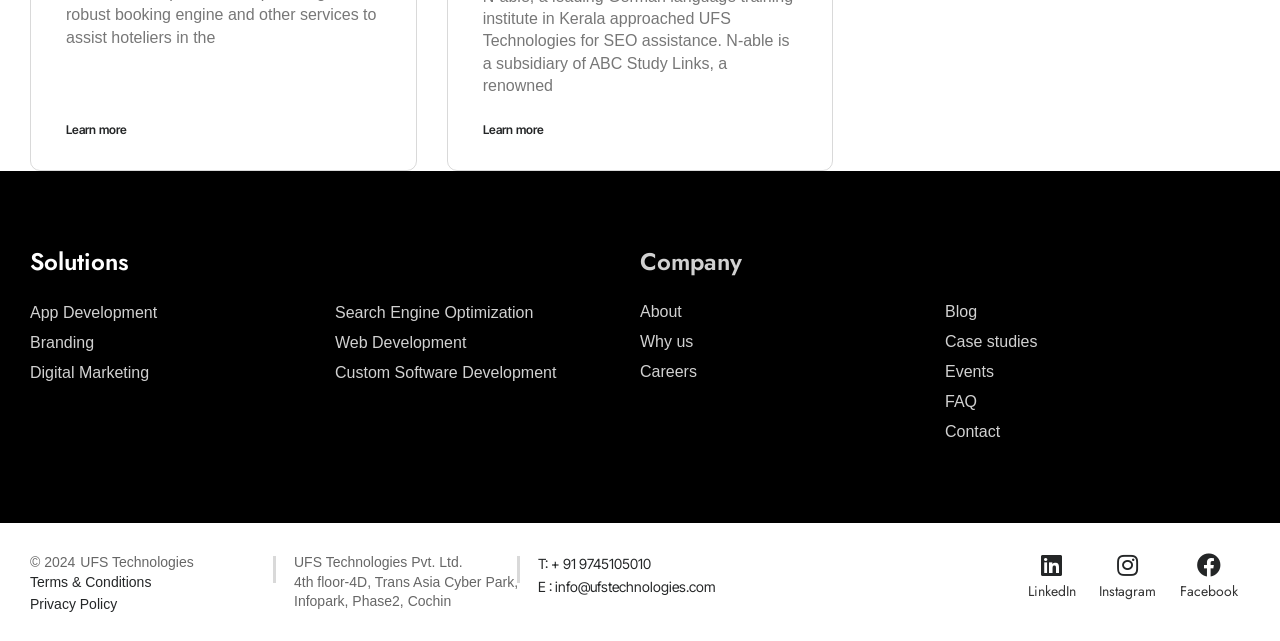Please identify the bounding box coordinates of the element I should click to complete this instruction: 'Explore App Development solutions'. The coordinates should be given as four float numbers between 0 and 1, like this: [left, top, right, bottom].

[0.023, 0.465, 0.262, 0.512]